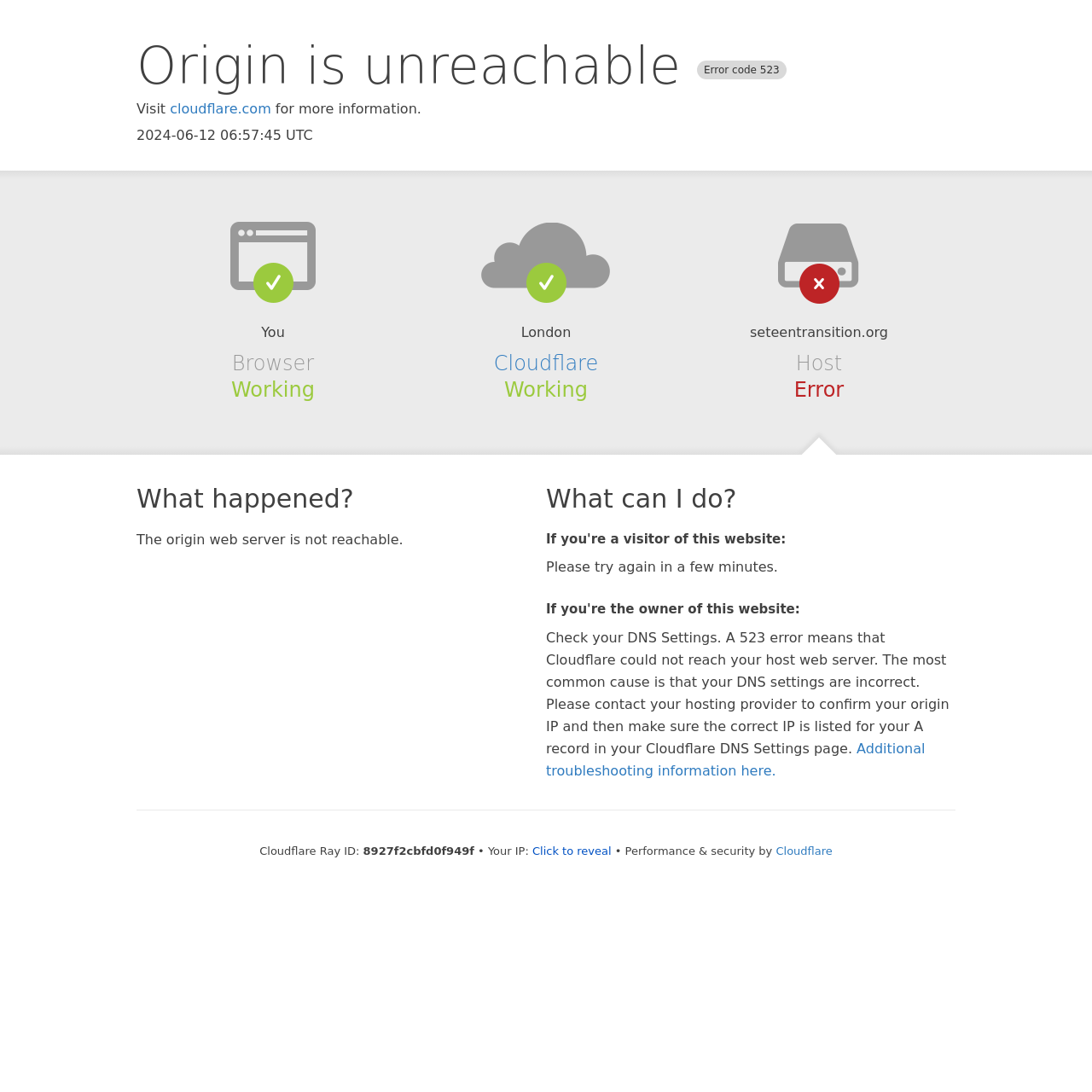What is the recommended action for the website owner?
Please provide a comprehensive answer to the question based on the webpage screenshot.

The webpage suggests that if you're the owner of this website, you should check your DNS settings because a 523 error means that Cloudflare could not reach your host web server, and the most common cause is that your DNS settings are incorrect.